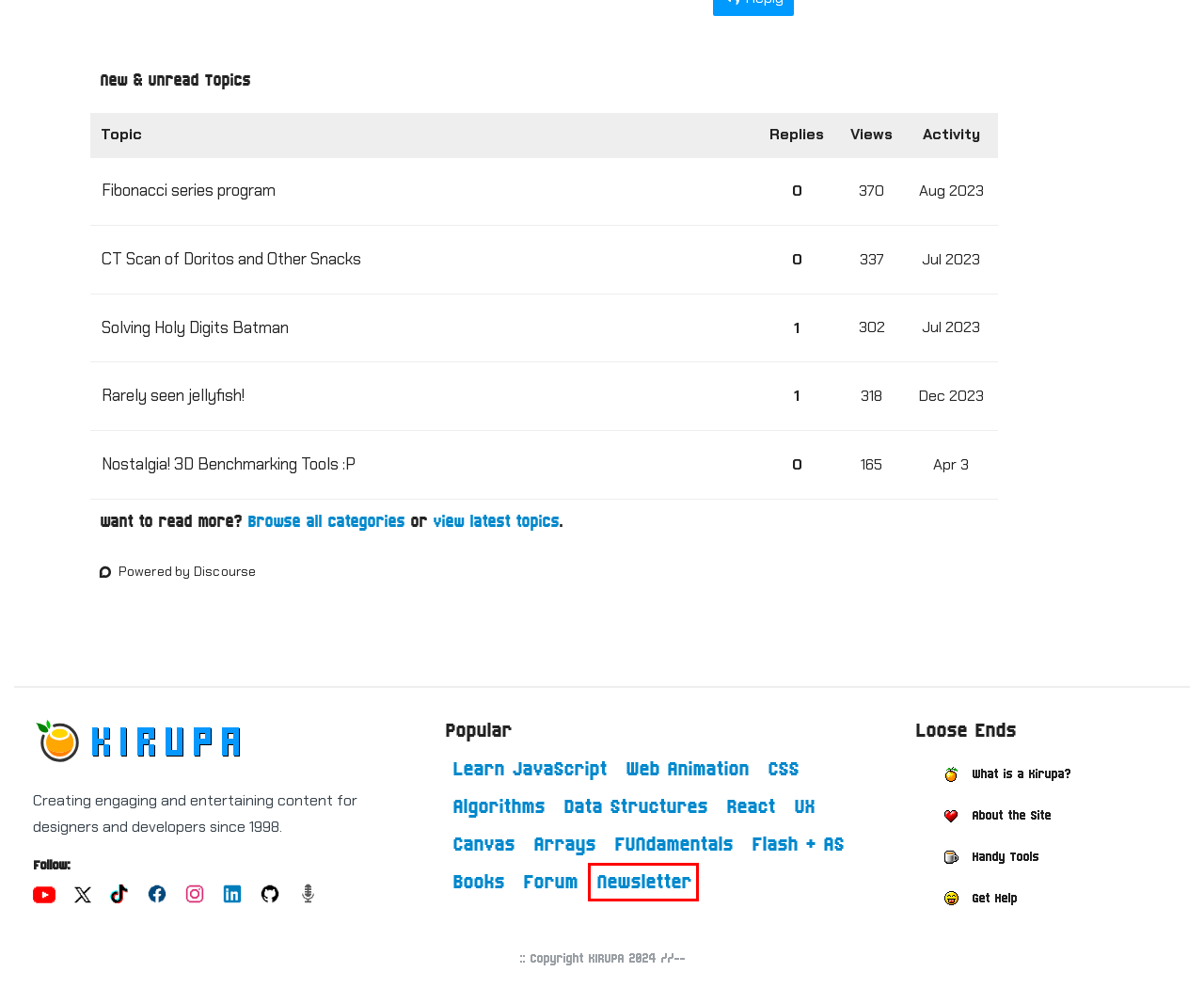You have a screenshot of a webpage with a red bounding box highlighting a UI element. Your task is to select the best webpage description that corresponds to the new webpage after clicking the element. Here are the descriptions:
A. Kirupa's Beginner Friendly Programming Books
B. HTML and CSS Basics
C. kirupaForum
D. KIRUPA 🍊 | Substack
E. Learn JavaScript: Visual and Beginner-Friendly Tutorials
F. All About Arrays
G. Working with the Canvas
H. What is a Kirupa?

D